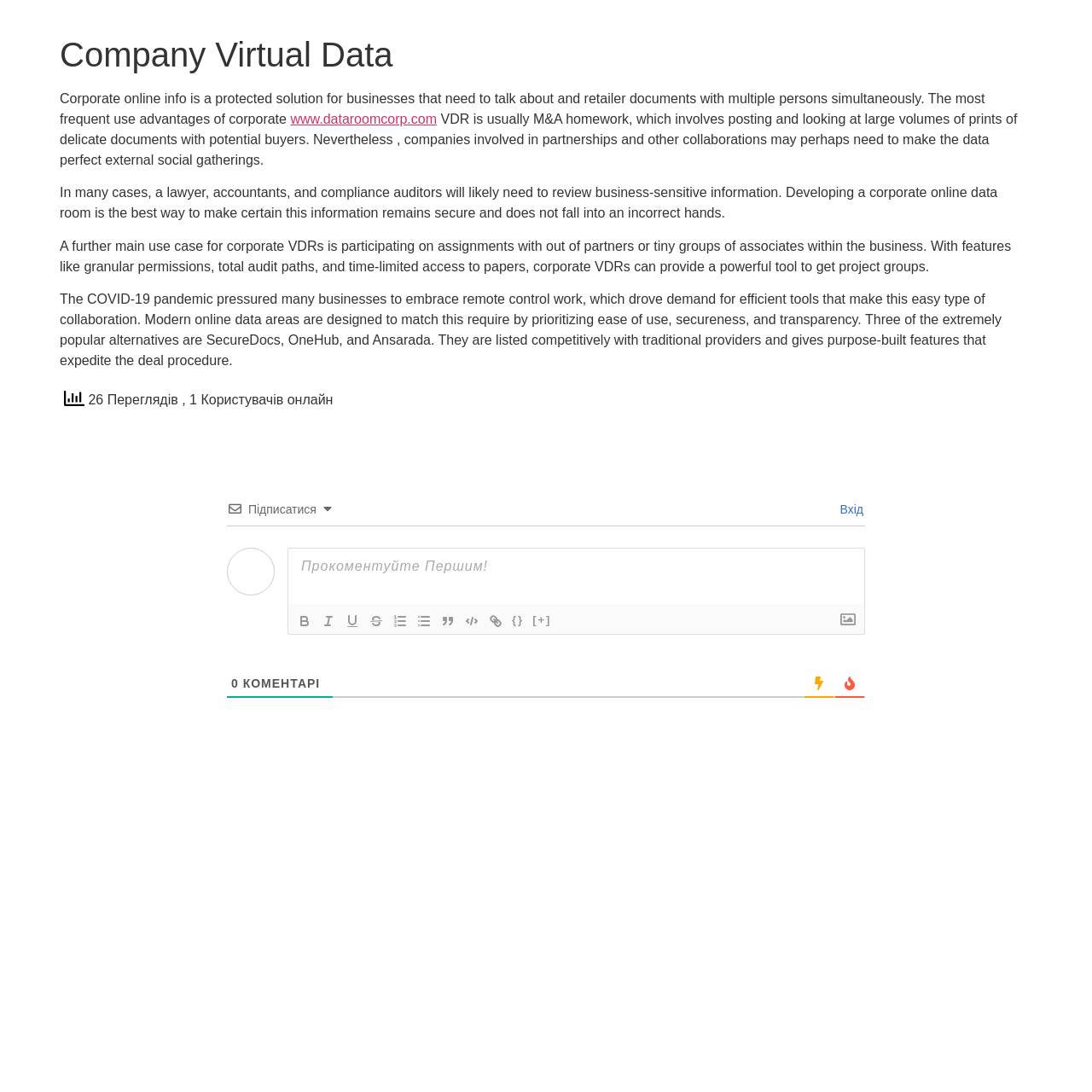What is the purpose of a corporate online data room?
Analyze the screenshot and provide a detailed answer to the question.

Based on the webpage content, a corporate online data room is a protected solution for businesses to share and store documents with multiple persons simultaneously, ensuring the security and confidentiality of sensitive information.